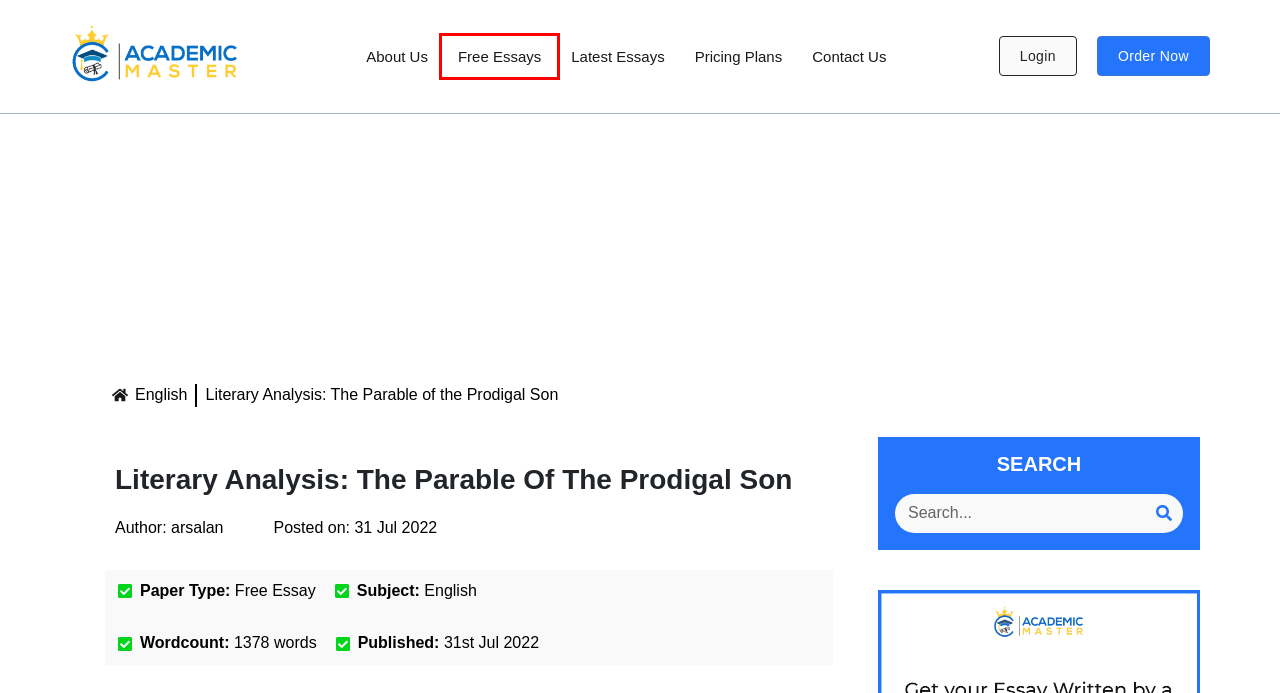Given a webpage screenshot featuring a red rectangle around a UI element, please determine the best description for the new webpage that appears after the element within the bounding box is clicked. The options are:
A. Economics - Academic Master
B. About Us - Academic Master
C. Free Essays - Academic Master
D. Latest Essays - Academic Master
E. Place an Order
F. Dashboard | Academic Master
G. Pricing Plans - Academic Master
H. Contact Us - Academic Master

C